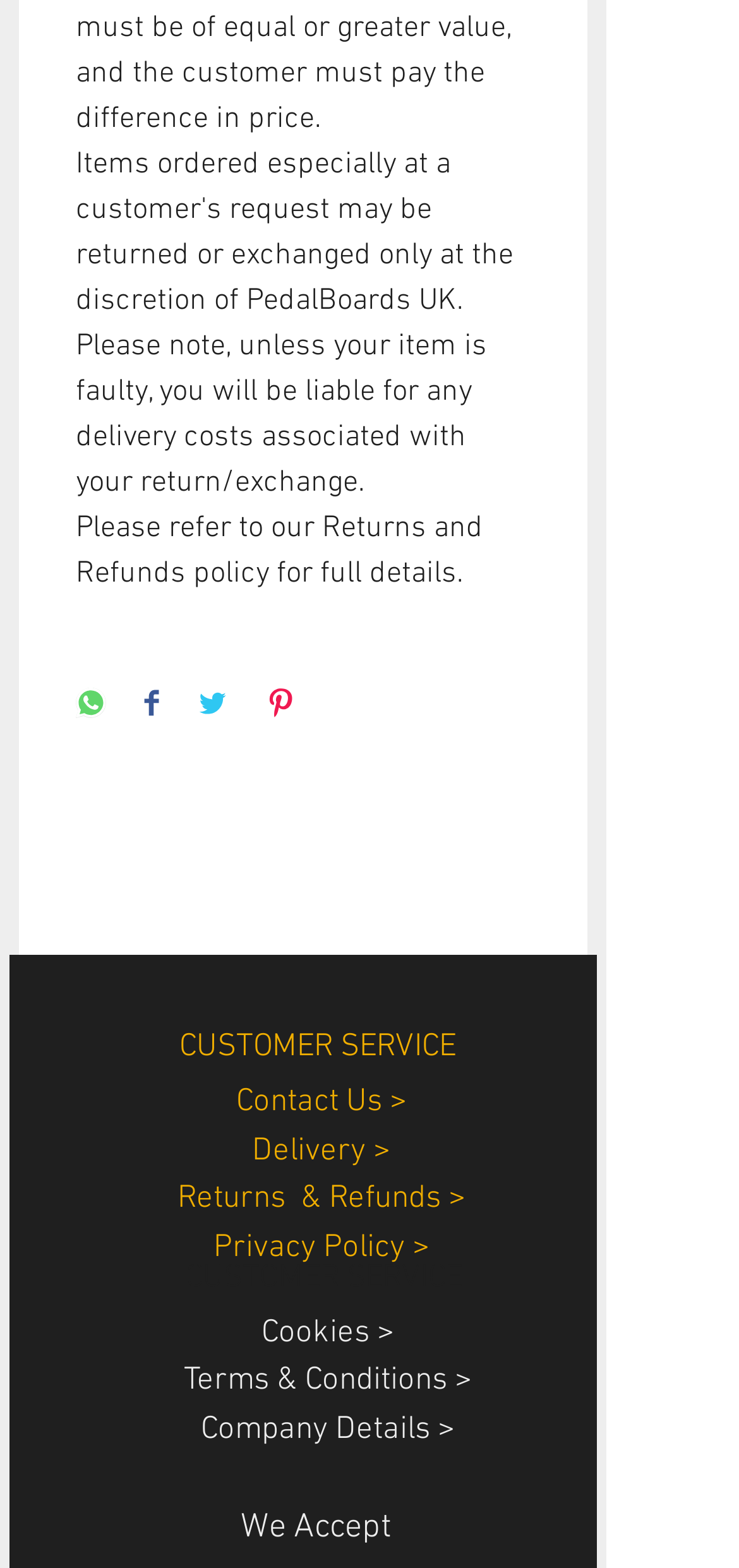Determine the bounding box coordinates of the region I should click to achieve the following instruction: "View Company Details". Ensure the bounding box coordinates are four float numbers between 0 and 1, i.e., [left, top, right, bottom].

[0.241, 0.9, 0.615, 0.924]